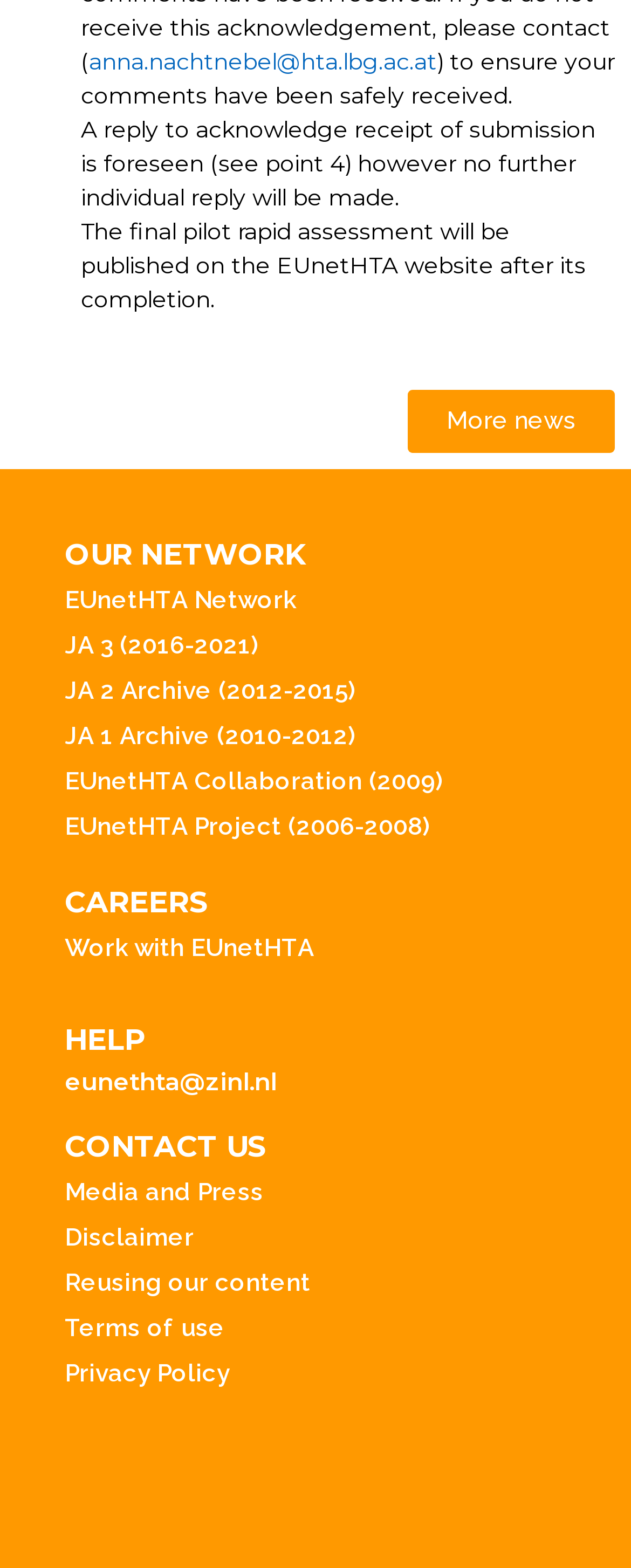Identify the bounding box coordinates of the section that should be clicked to achieve the task described: "Get help".

[0.103, 0.649, 0.897, 0.677]